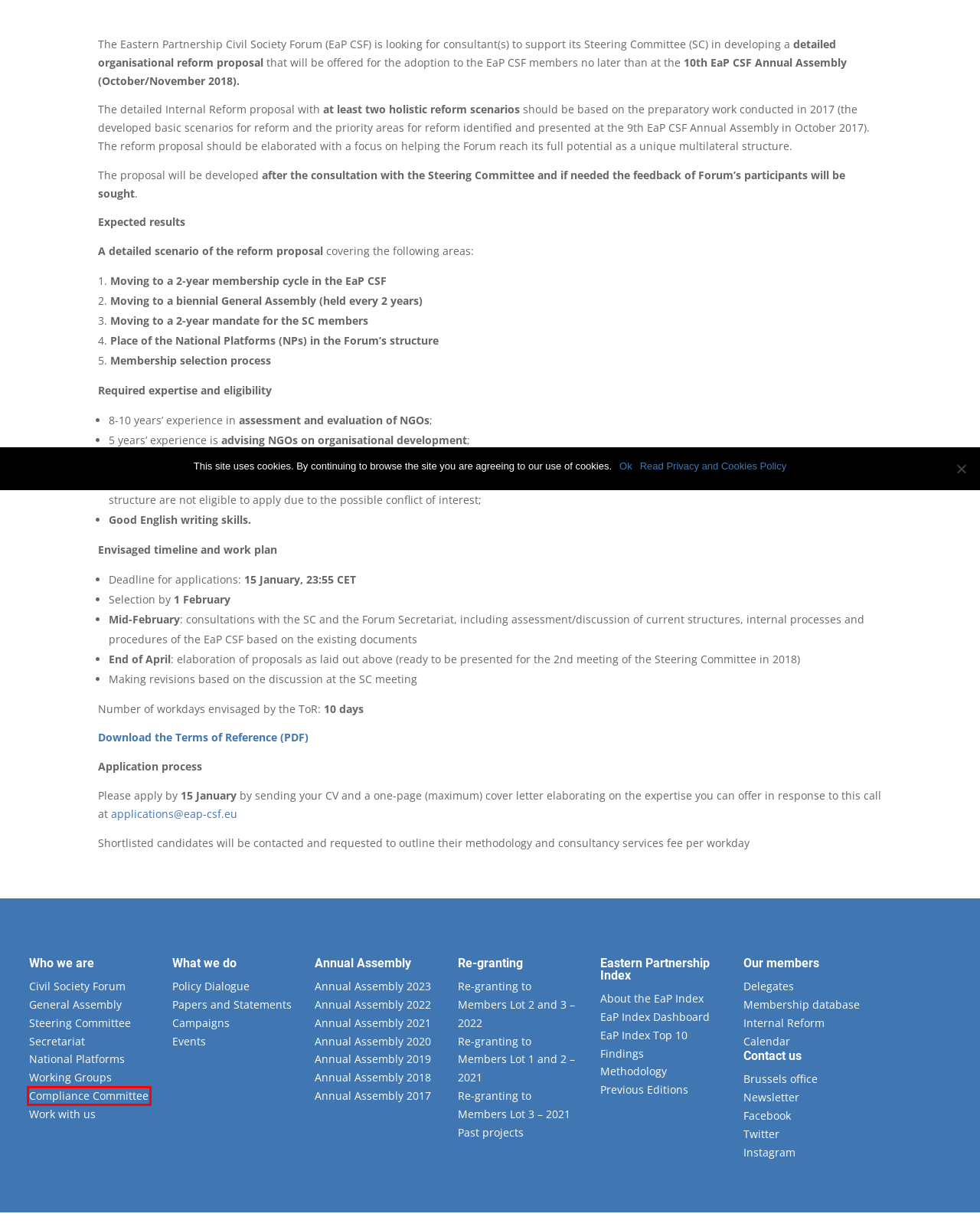You have been given a screenshot of a webpage with a red bounding box around a UI element. Select the most appropriate webpage description for the new webpage that appears after clicking the element within the red bounding box. The choices are:
A. General Assembly Ежегодная ассамблея | Eastern Partnership Civil Society Forum
B. Campaigns | Eastern Partnership Civil Society Forum
C. Annual Assembly 2021 | Eastern Partnership Civil Society Forum
D. Top 10 findings | Eastern Partnership Civil Society Forum
E. Re-granting to Members Lot 2 and 3 | Eastern Partnership Civil Society Forum
F. Compliance Committee | Eastern Partnership Civil Society Forum
G. Work with us | Eastern Partnership Civil Society Forum
H. Internal Reform | Eastern Partnership Civil Society Forum

F